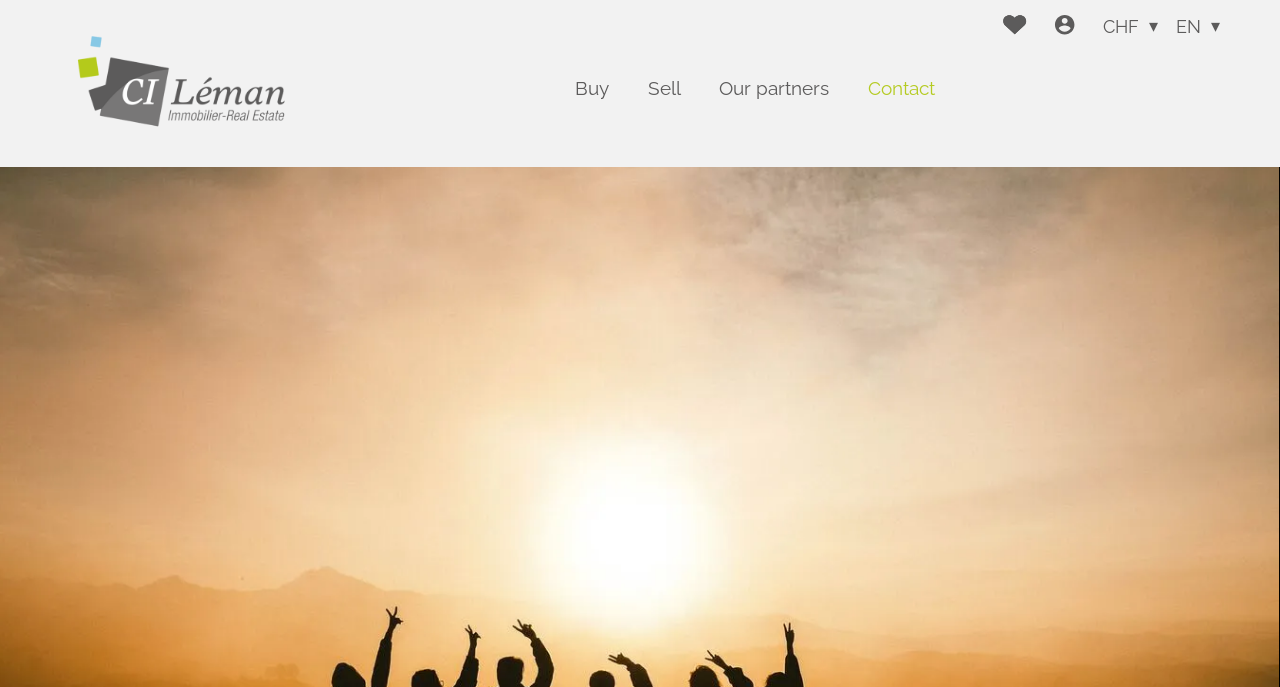Find and provide the bounding box coordinates for the UI element described here: "Our Team". The coordinates should be given as four float numbers between 0 and 1: [left, top, right, bottom].

[0.671, 0.209, 0.737, 0.241]